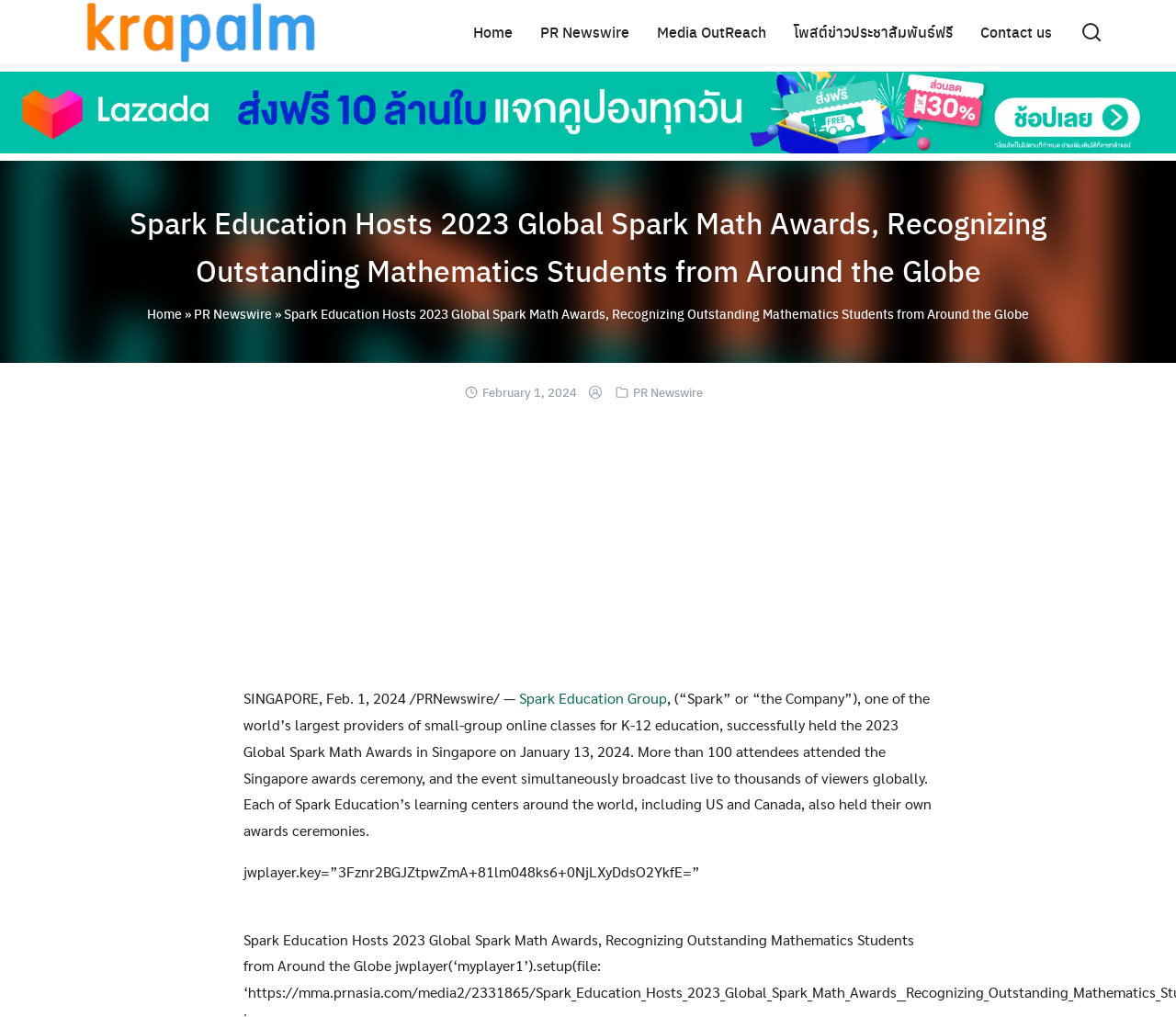What is the type of classes provided by Spark Education?
Please give a detailed and elaborate answer to the question.

I found the answer by reading the text content of the webpage, which describes Spark Education as 'one of the world’s largest providers of small-group online classes for K-12 education'. This suggests that Spark Education provides small-group online classes for K-12 education.